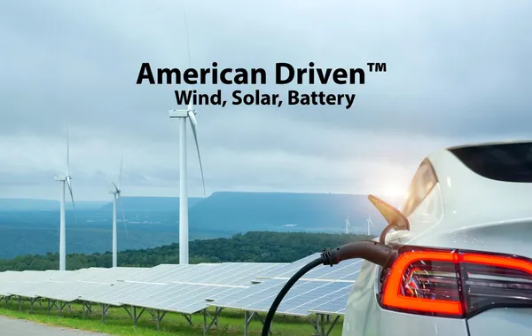Explain the contents of the image with as much detail as possible.

The image captures the essence of sustainable energy with the branding of "American Driven™," prominently displayed at the top. Below the logo, the tagline "Wind, Solar, Battery" emphasizes the company's commitment to renewable energy sources. In the foreground, a sleek electric vehicle is depicted with its charging cable connected, symbolizing the transition to electric mobility. The background showcases a serene landscape featuring wind turbines and solar panels that harness nature's power, reinforcing the theme of clean energy innovation. This visual representation highlights the synergy between modern technology and environmental sustainability.